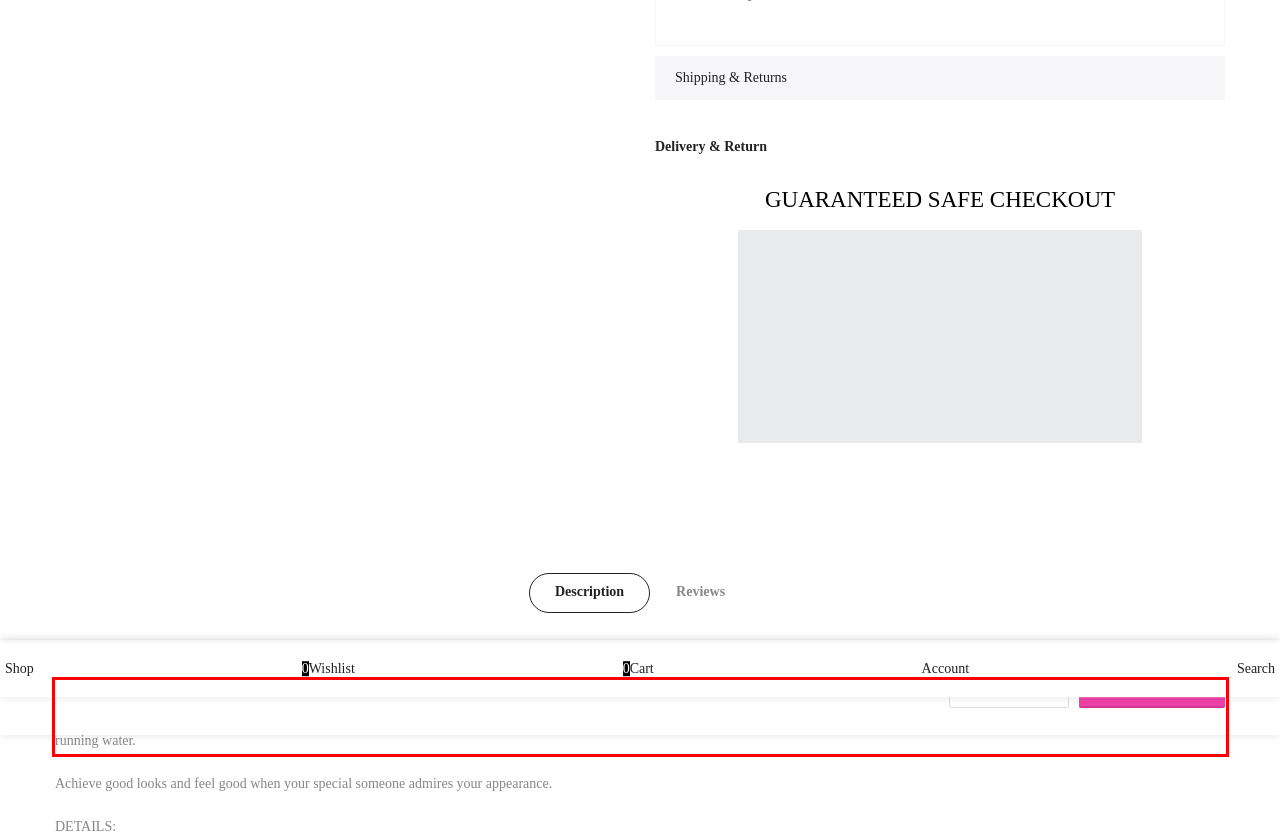You have a screenshot of a webpage with a red bounding box. Use OCR to generate the text contained within this red rectangle.

Grooming yourself is made so efficient with this trimmer. It looks like a pen that can easily go in your toiletry pouch and you can use it in minutes for a clean-cut appearance. Charge it for 10 seconds and use it for up to 5 mins. Remove unwanted hair from ears and nose quickly and effectively, without much noise and pain whatsoever. You can remove the blade head to clean it with a brush and wash it under running water.